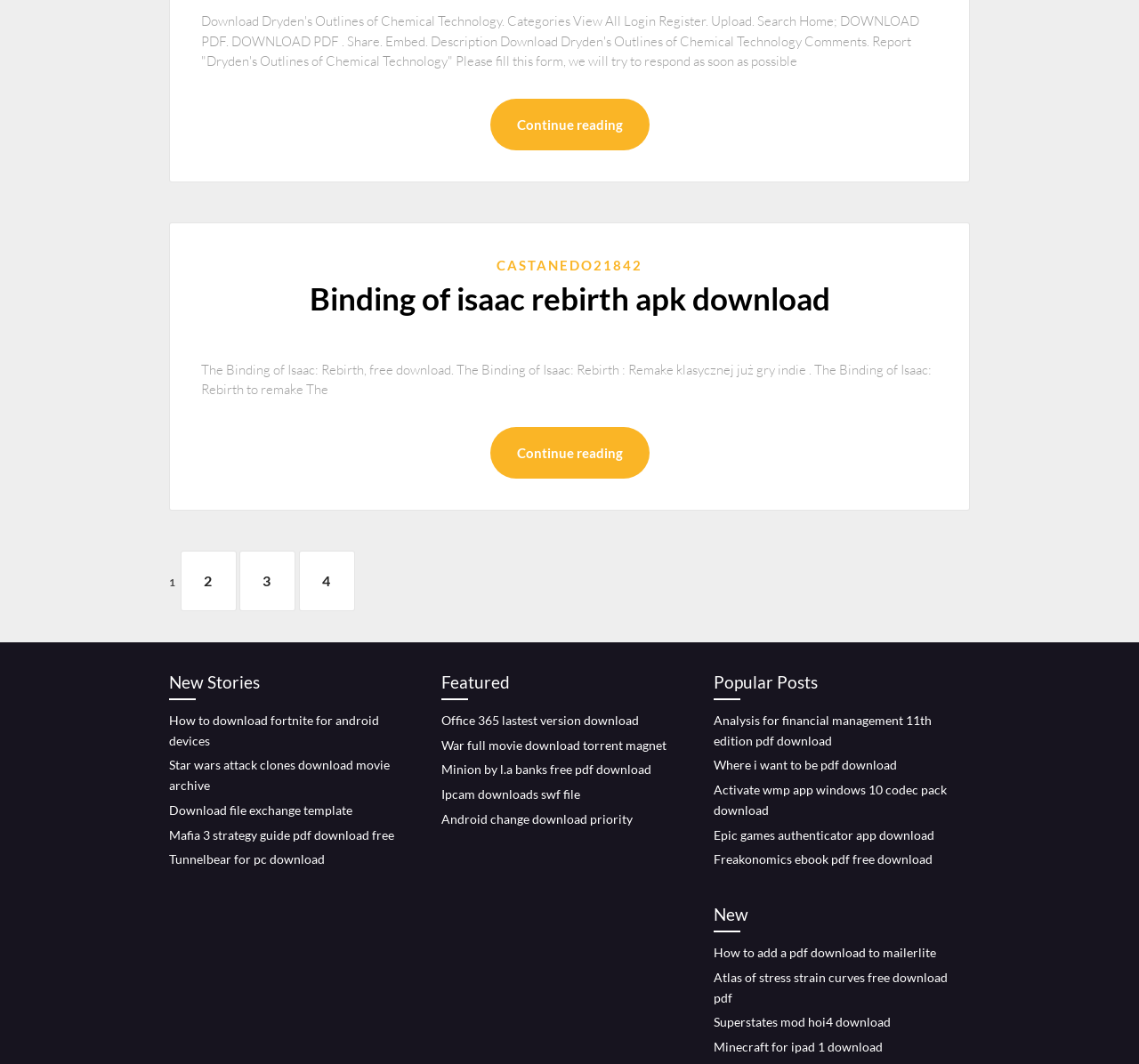Please specify the bounding box coordinates of the region to click in order to perform the following instruction: "Click Explore Harvard's Nieman network".

None